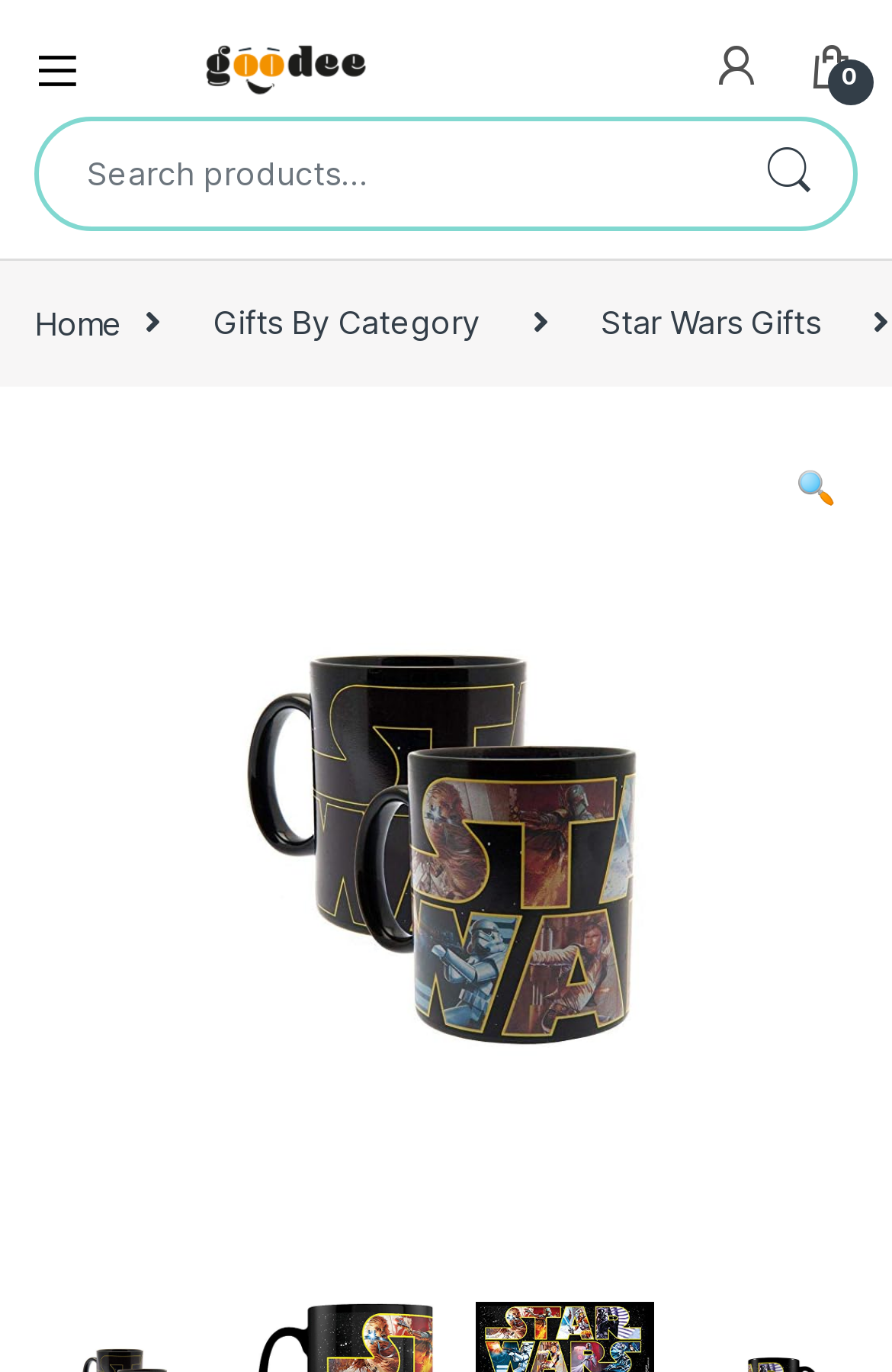Determine the bounding box coordinates of the clickable element to complete this instruction: "Go to Home page". Provide the coordinates in the format of four float numbers between 0 and 1, [left, top, right, bottom].

[0.038, 0.22, 0.137, 0.249]